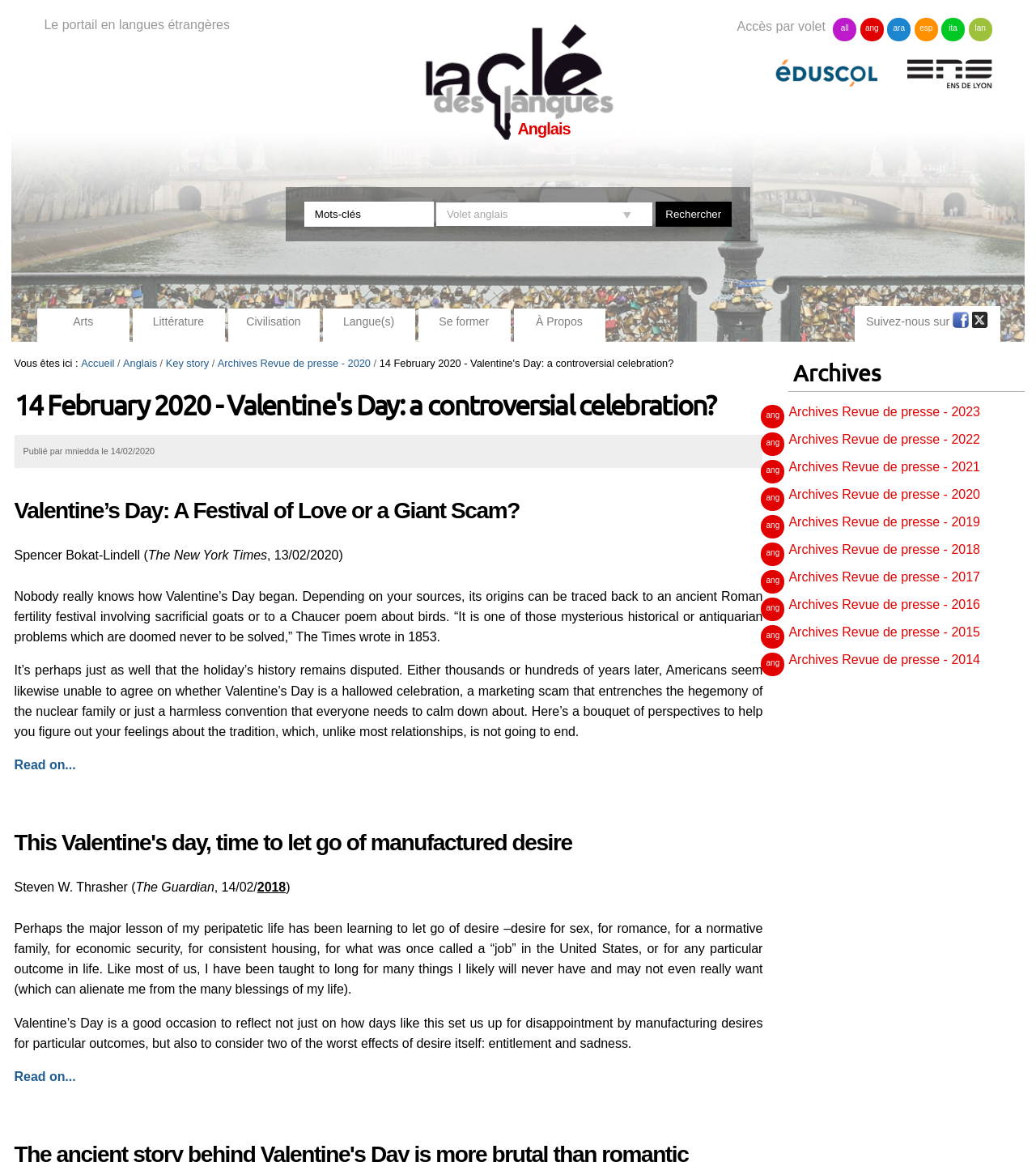Give a one-word or short-phrase answer to the following question: 
What social media platforms are linked on the webpage?

Facebook and Twitter